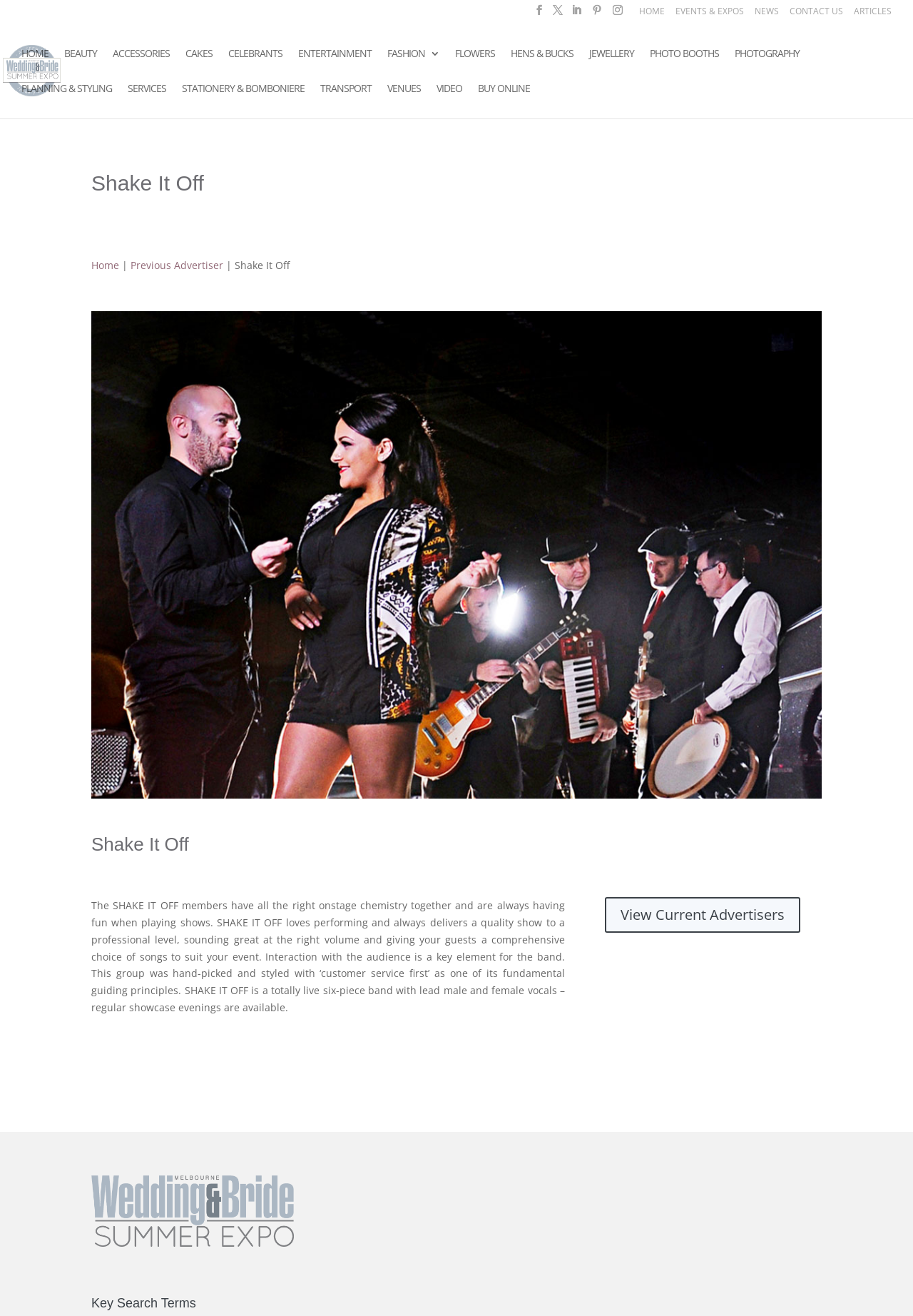Write an extensive caption that covers every aspect of the webpage.

The webpage is about Shake It Off, a Melbourne-based wedding and bride service. At the top, there are social media links, including LinkedIn, Pinterest, and Instagram, aligned horizontally. Below these links, there is a navigation menu with options like HOME, EVENTS & EXPOS, NEWS, CONTACT US, and ARTICLES.

On the left side, there is a vertical menu with various categories, including BEAUTY, ACCESSORIES, CAKES, CELEBRANTS, ENTERTAINMENT, FASHION, FLOWERS, HENS & BUCKS, JEWELLERY, PHOTO BOOTHS, PHOTOGRAPHY, PLANNING & STYLING, SERVICES, STATIONERY & BOMBONIERE, TRANSPORT, VENUES, VIDEO, and BUY ONLINE.

The main content area has an article with a heading "Shake It Off" and a brief description of the service. There is a link to "Home" and another link to "Previous Advertiser" below the heading. The description text explains that Shake It Off is a six-piece band with lead male and female vocals, and they provide quality shows with audience interaction.

Below the description, there is a call-to-action link to "View Current Advertisers 5". At the bottom of the page, there is a large image of the Melbourne Wedding & Bride Wedding Expo 2024.